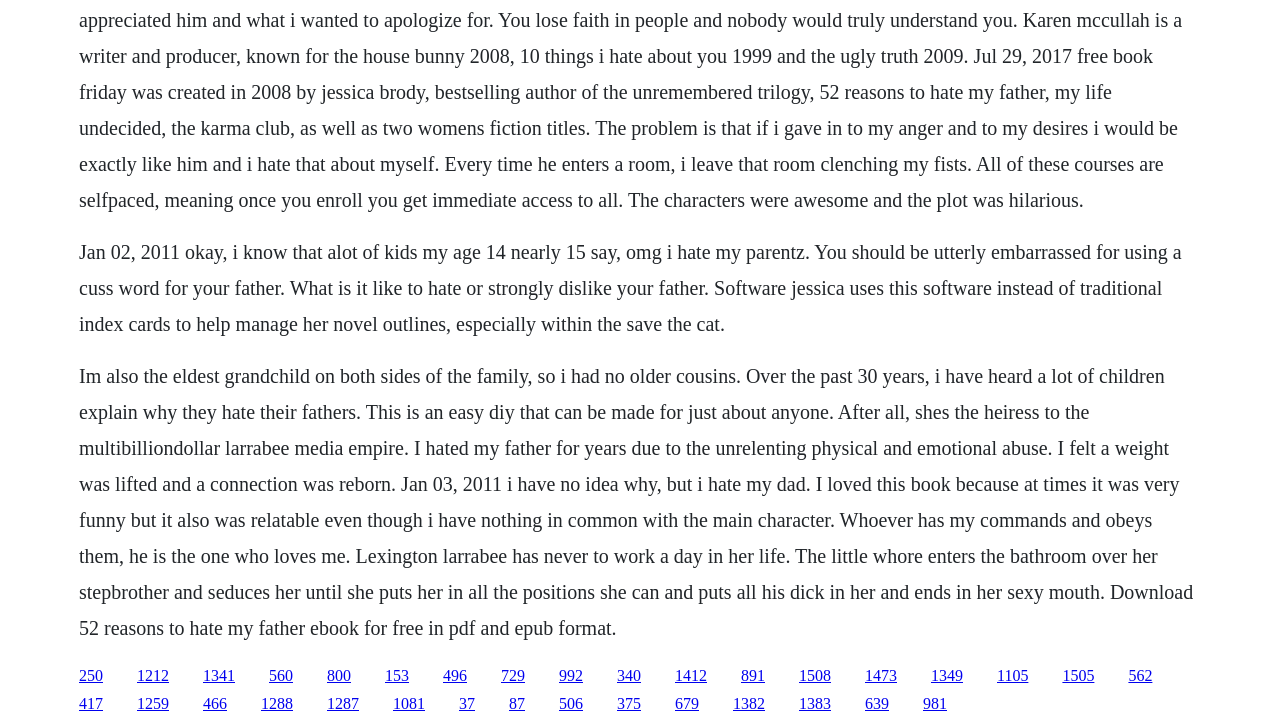Locate the bounding box coordinates of the area where you should click to accomplish the instruction: "Click the link to download 52 reasons to hate my father ebook".

[0.062, 0.917, 0.08, 0.94]